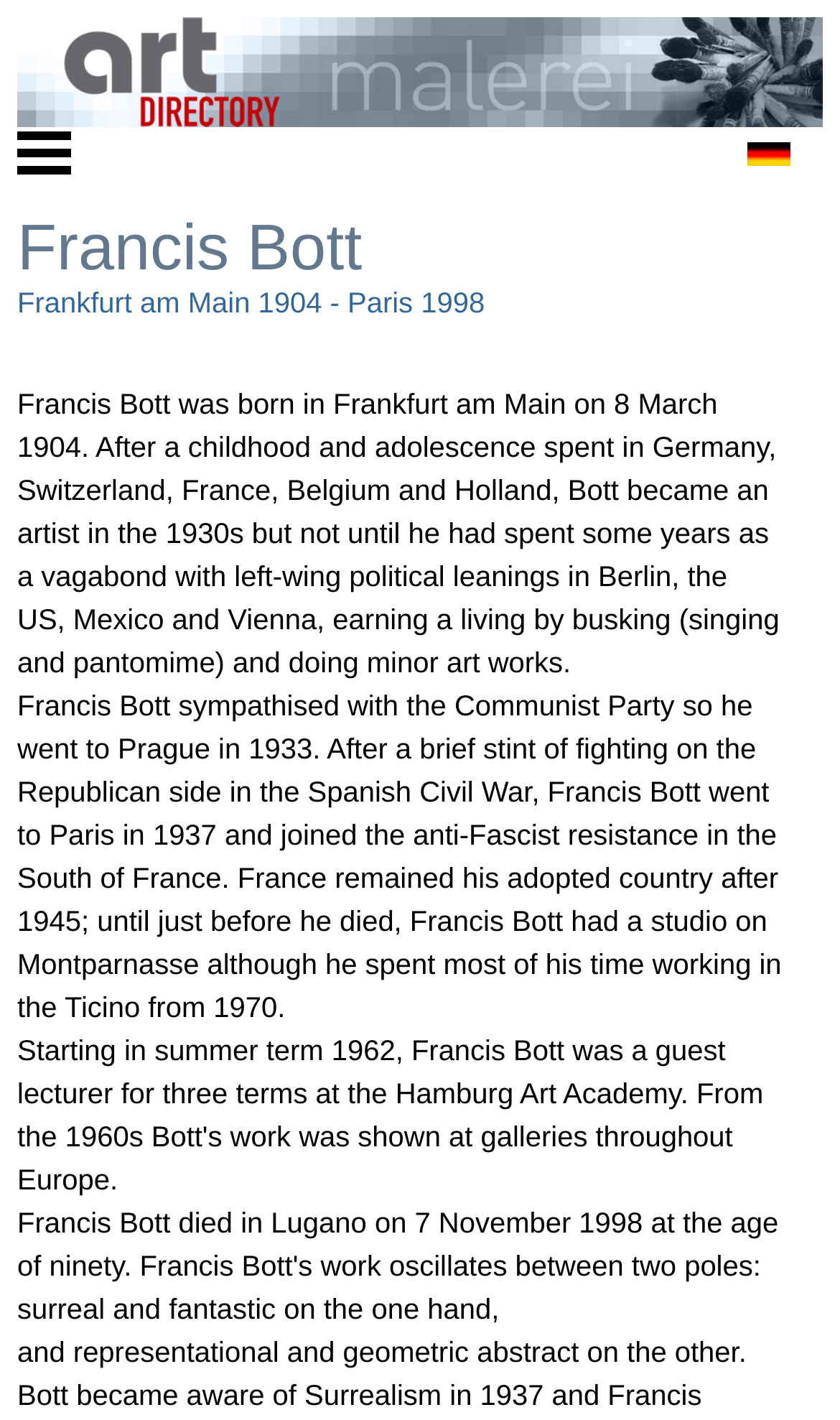What was Francis Bott's political leaning?
Please respond to the question with a detailed and well-explained answer.

The webpage mentions that Francis Bott sympathised with the Communist Party, which indicates that he had left-wing political leanings.